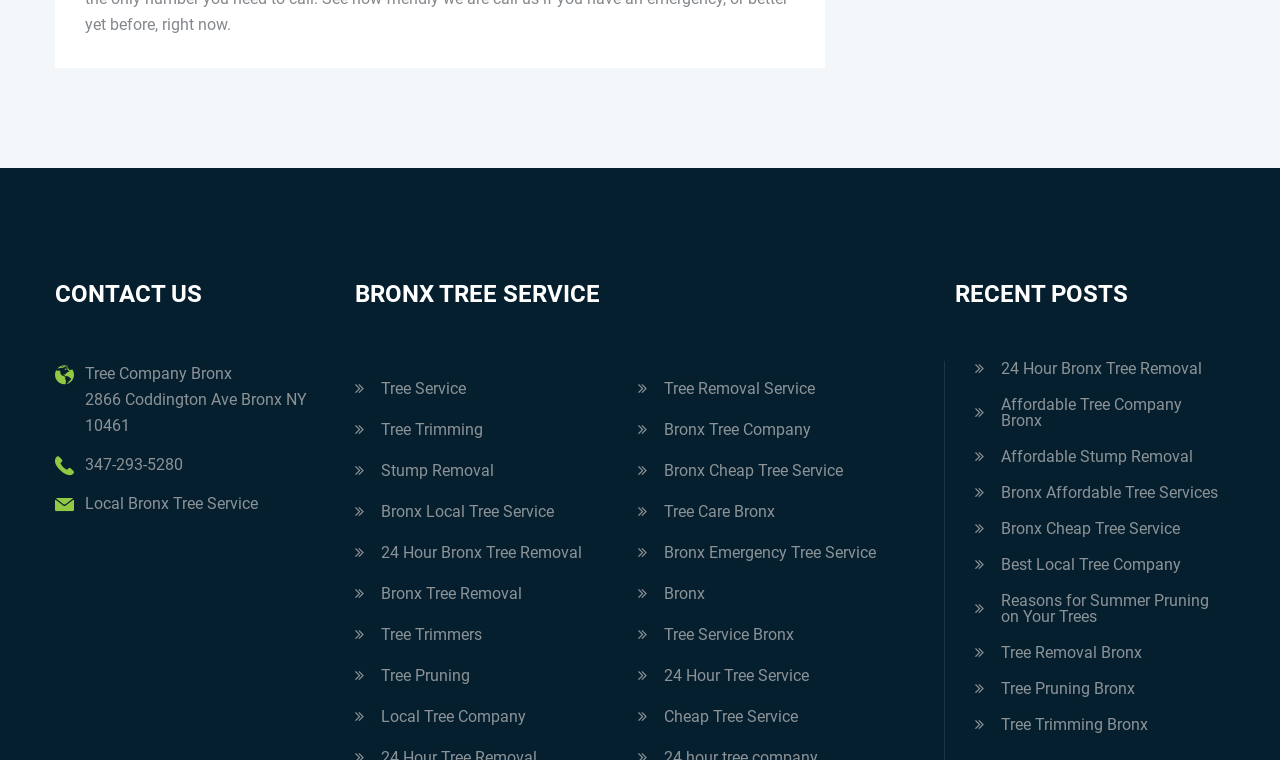What is the purpose of the 'Recent Posts' section?
Look at the image and respond with a one-word or short-phrase answer.

To showcase recent blog posts